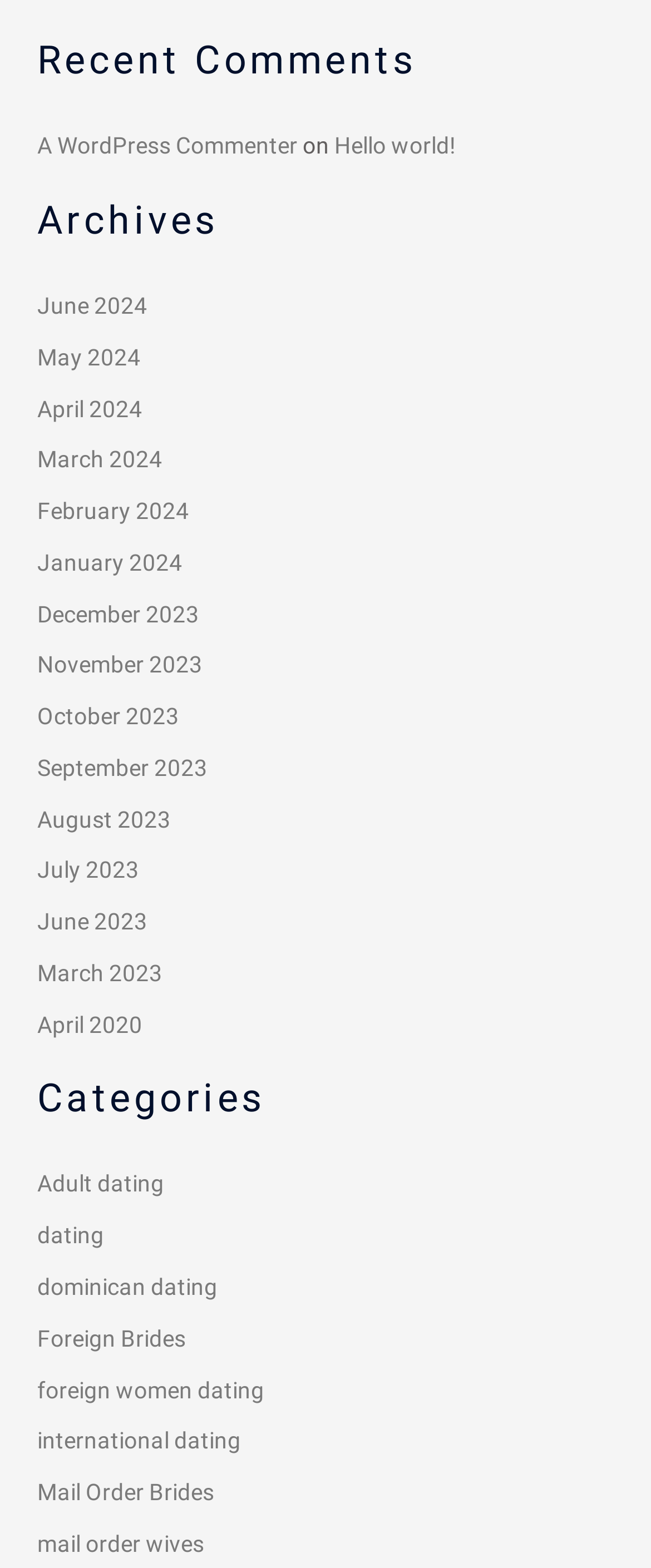Please locate the bounding box coordinates of the element that needs to be clicked to achieve the following instruction: "Explore the categories". The coordinates should be four float numbers between 0 and 1, i.e., [left, top, right, bottom].

None